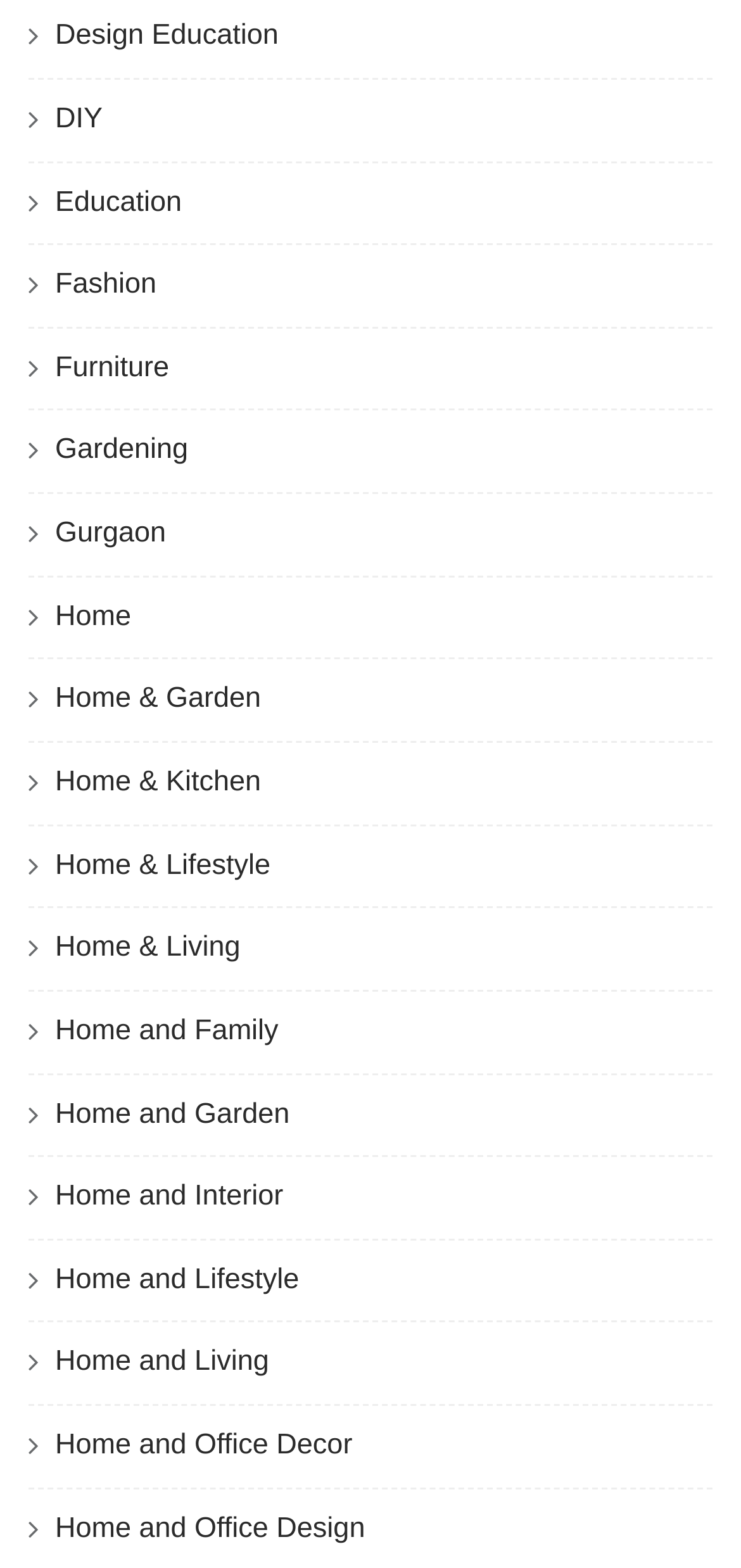Please specify the bounding box coordinates of the clickable region necessary for completing the following instruction: "visit Home and Lifestyle". The coordinates must consist of four float numbers between 0 and 1, i.e., [left, top, right, bottom].

[0.074, 0.541, 0.365, 0.562]